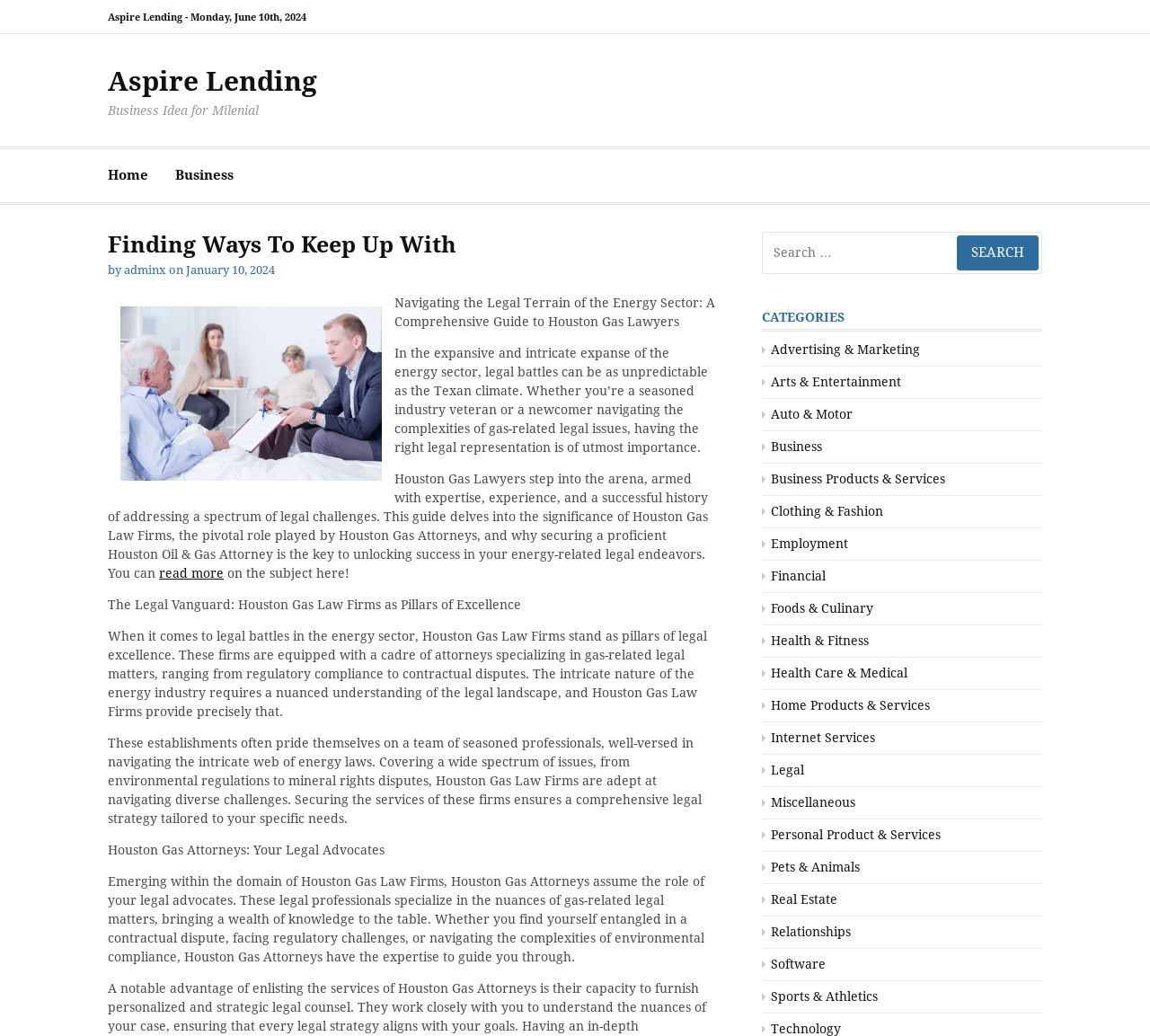Pinpoint the bounding box coordinates of the element that must be clicked to accomplish the following instruction: "Search for something". The coordinates should be in the format of four float numbers between 0 and 1, i.e., [left, top, right, bottom].

[0.832, 0.227, 0.903, 0.261]